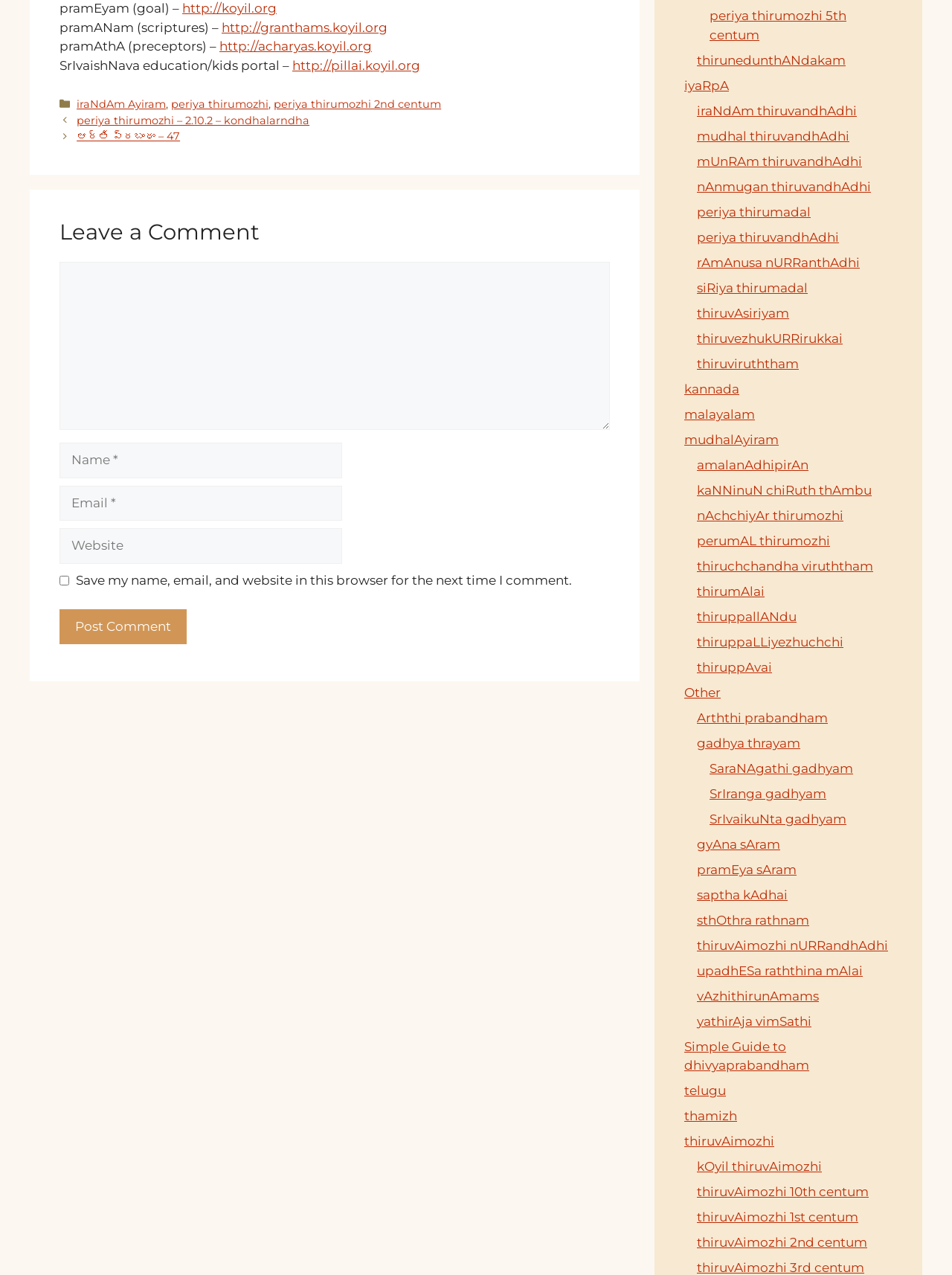Could you determine the bounding box coordinates of the clickable element to complete the instruction: "Click on the 'thiruvAimozhi' link"? Provide the coordinates as four float numbers between 0 and 1, i.e., [left, top, right, bottom].

[0.719, 0.889, 0.813, 0.901]